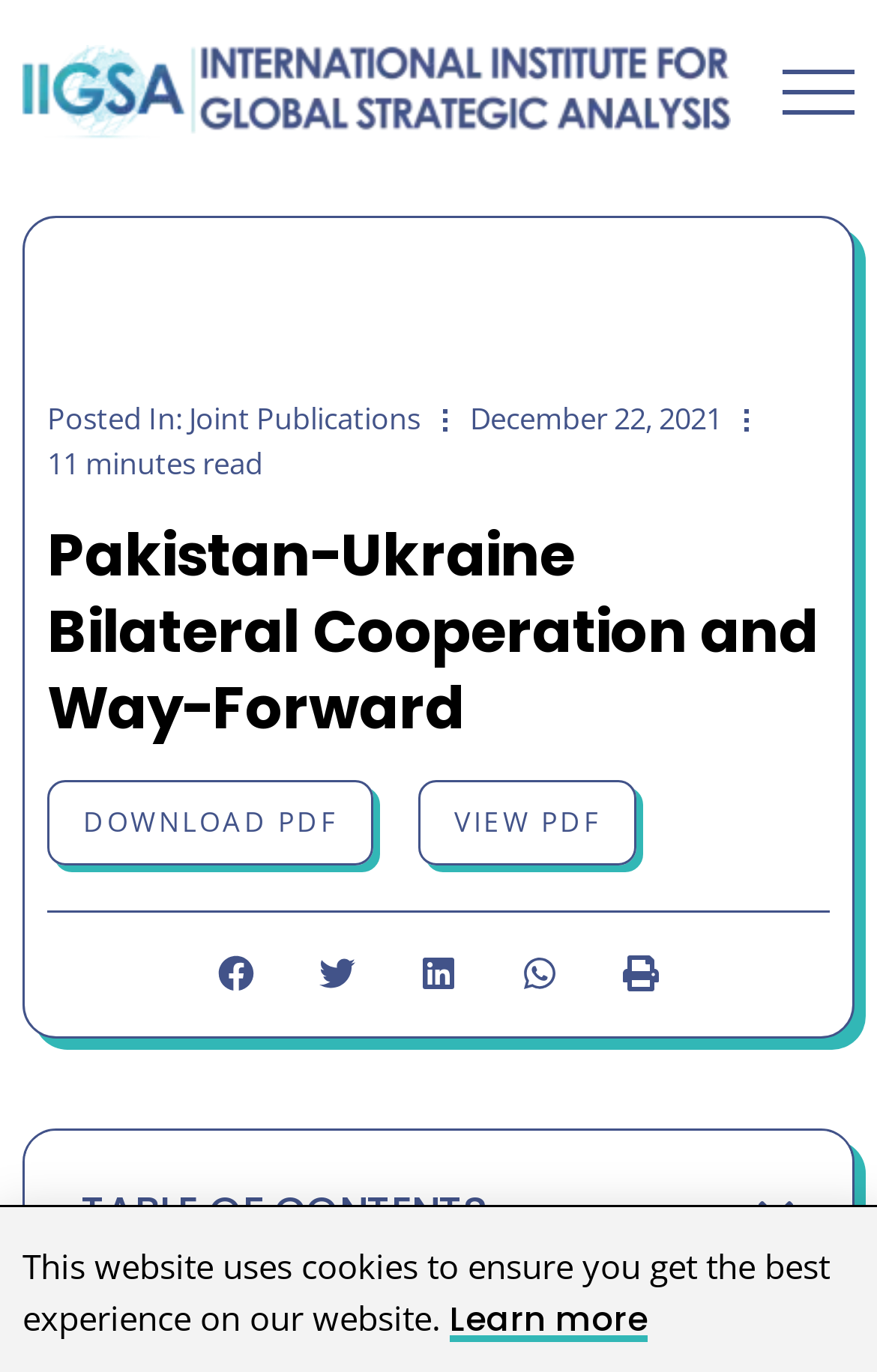Specify the bounding box coordinates of the area to click in order to execute this command: 'Share on facebook'. The coordinates should consist of four float numbers ranging from 0 to 1, and should be formatted as [left, top, right, bottom].

[0.212, 0.673, 0.327, 0.747]